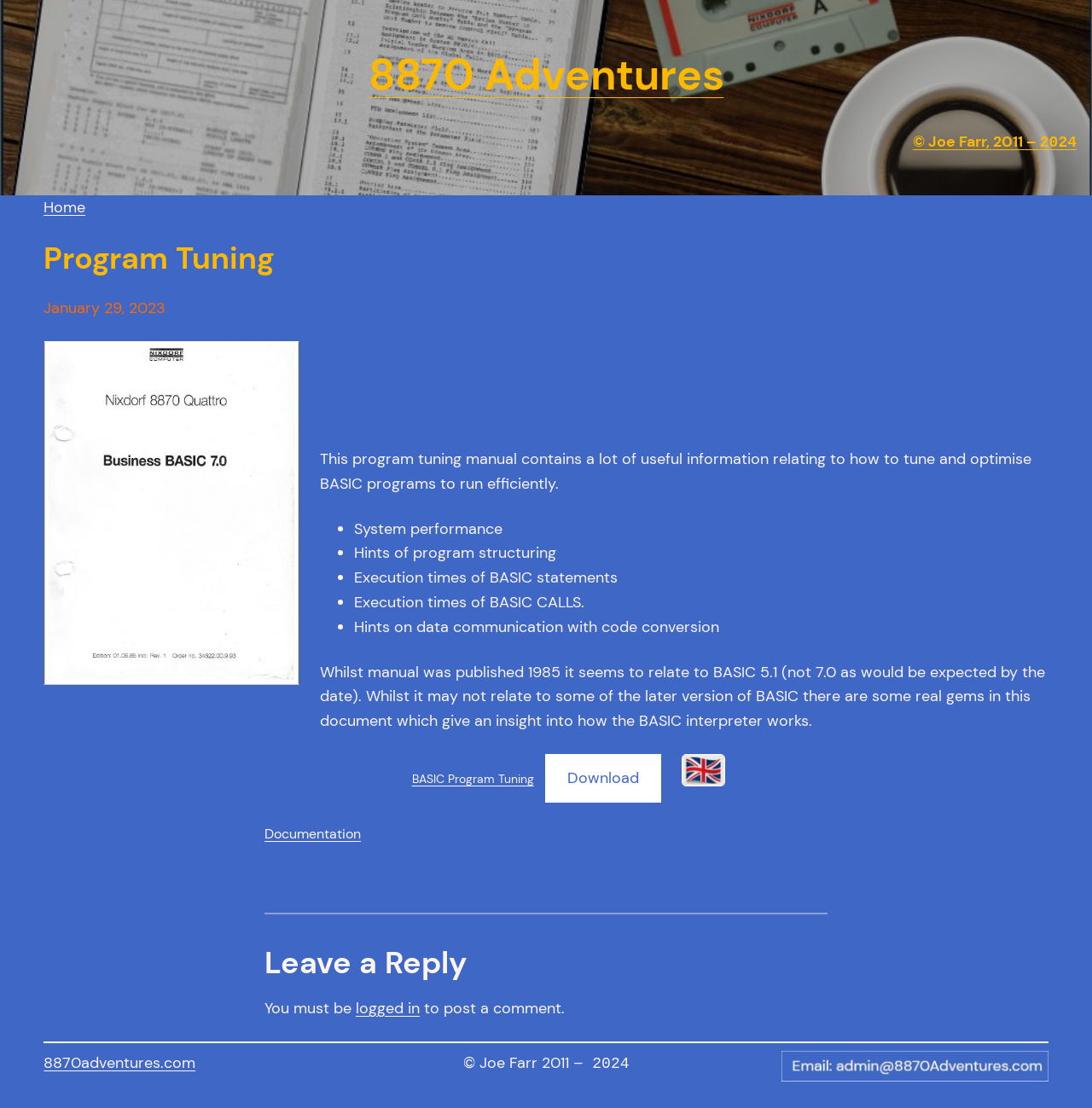What is the expected version of BASIC related to the manual?
Can you provide an in-depth and detailed response to the question?

Although the manual was published in 1985, it seems to relate to BASIC 5.1, not 7.0, as mentioned in the text.